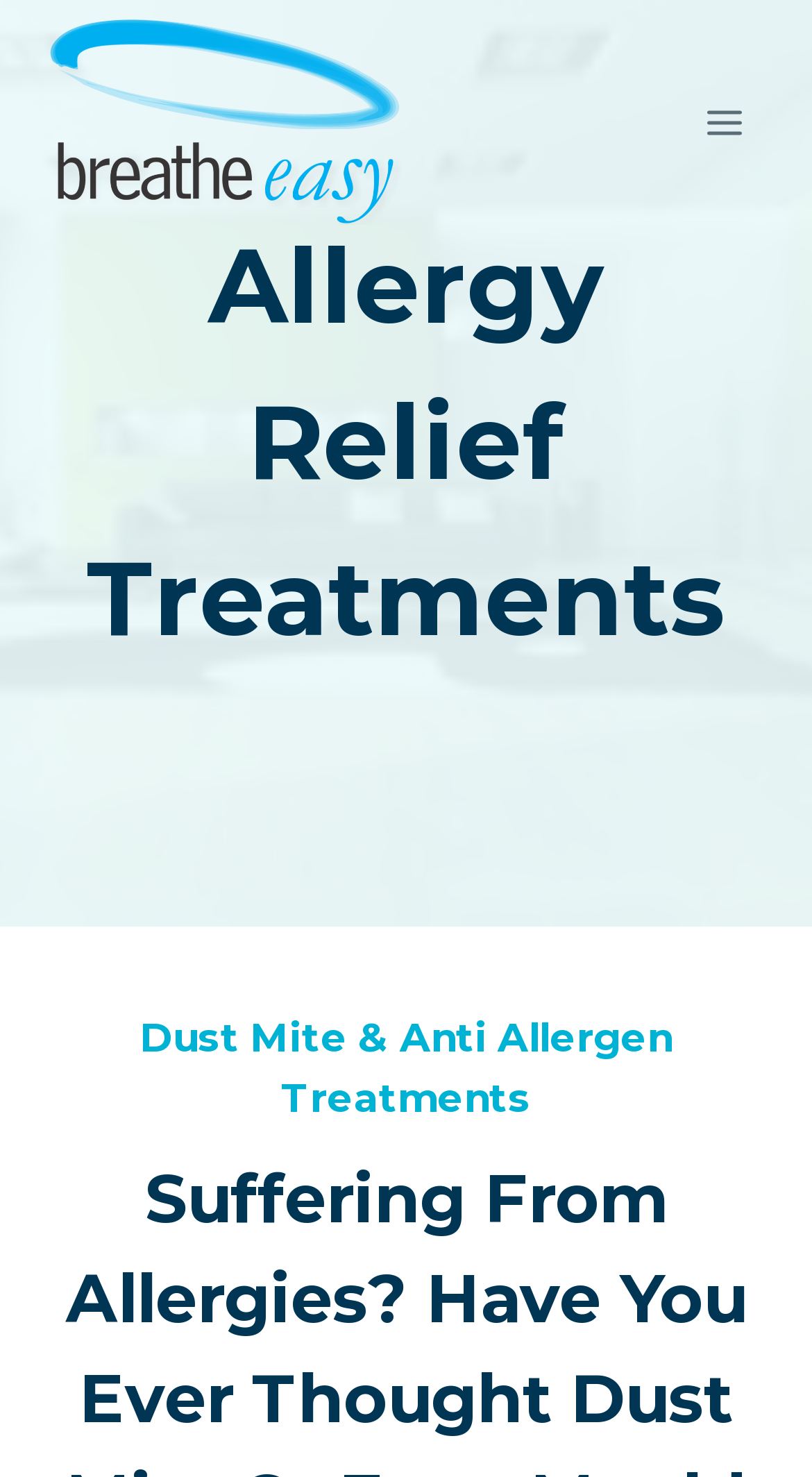For the element described, predict the bounding box coordinates as (top-left x, top-left y, bottom-right x, bottom-right y). All values should be between 0 and 1. Element description: Artificial Intelligence And Machine Learning

None